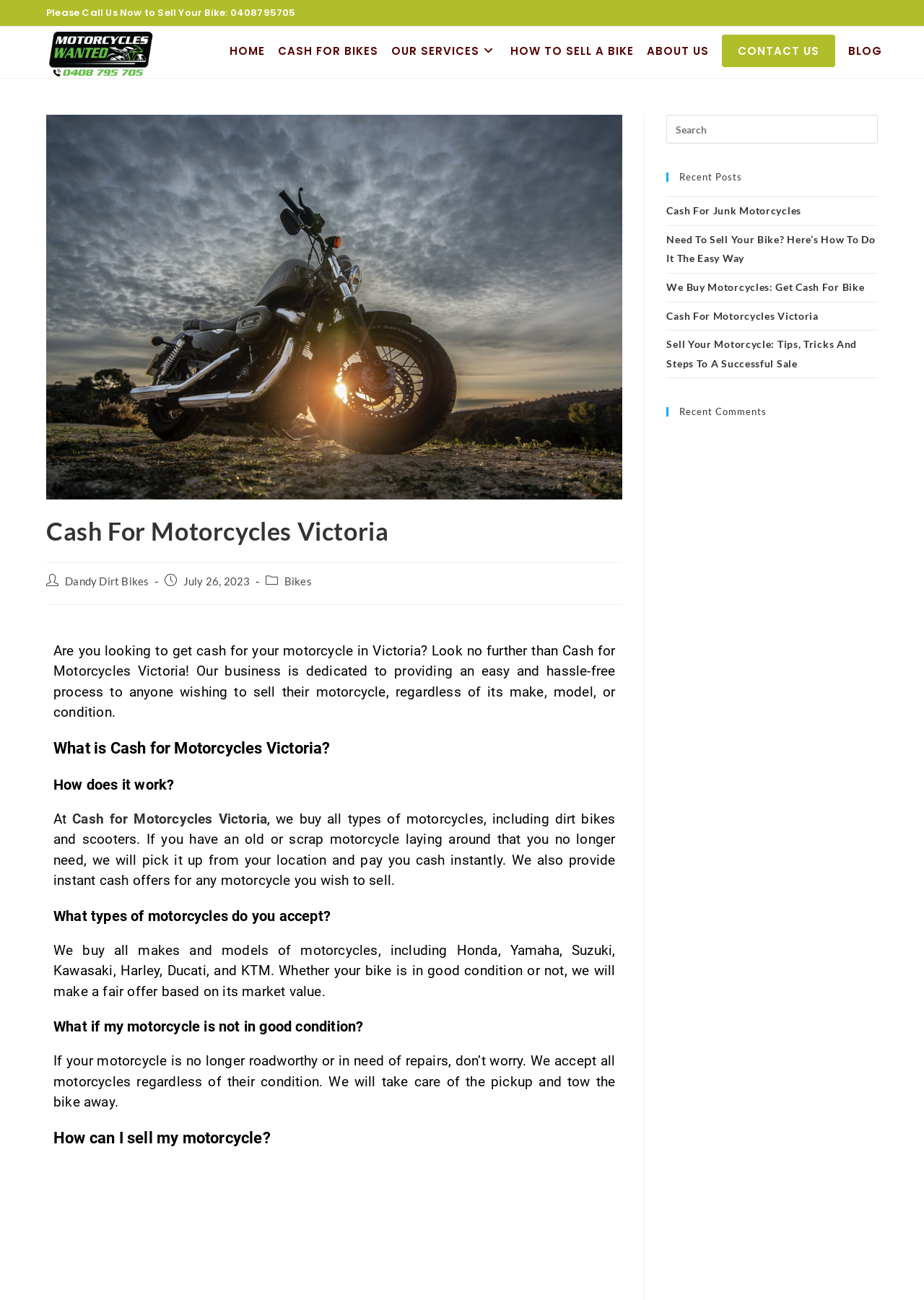Identify the bounding box for the given UI element using the description provided. Coordinates should be in the format (top-left x, top-left y, bottom-right x, bottom-right y) and must be between 0 and 1. Here is the description: Dandy Dirt Bikes

[0.07, 0.443, 0.161, 0.452]